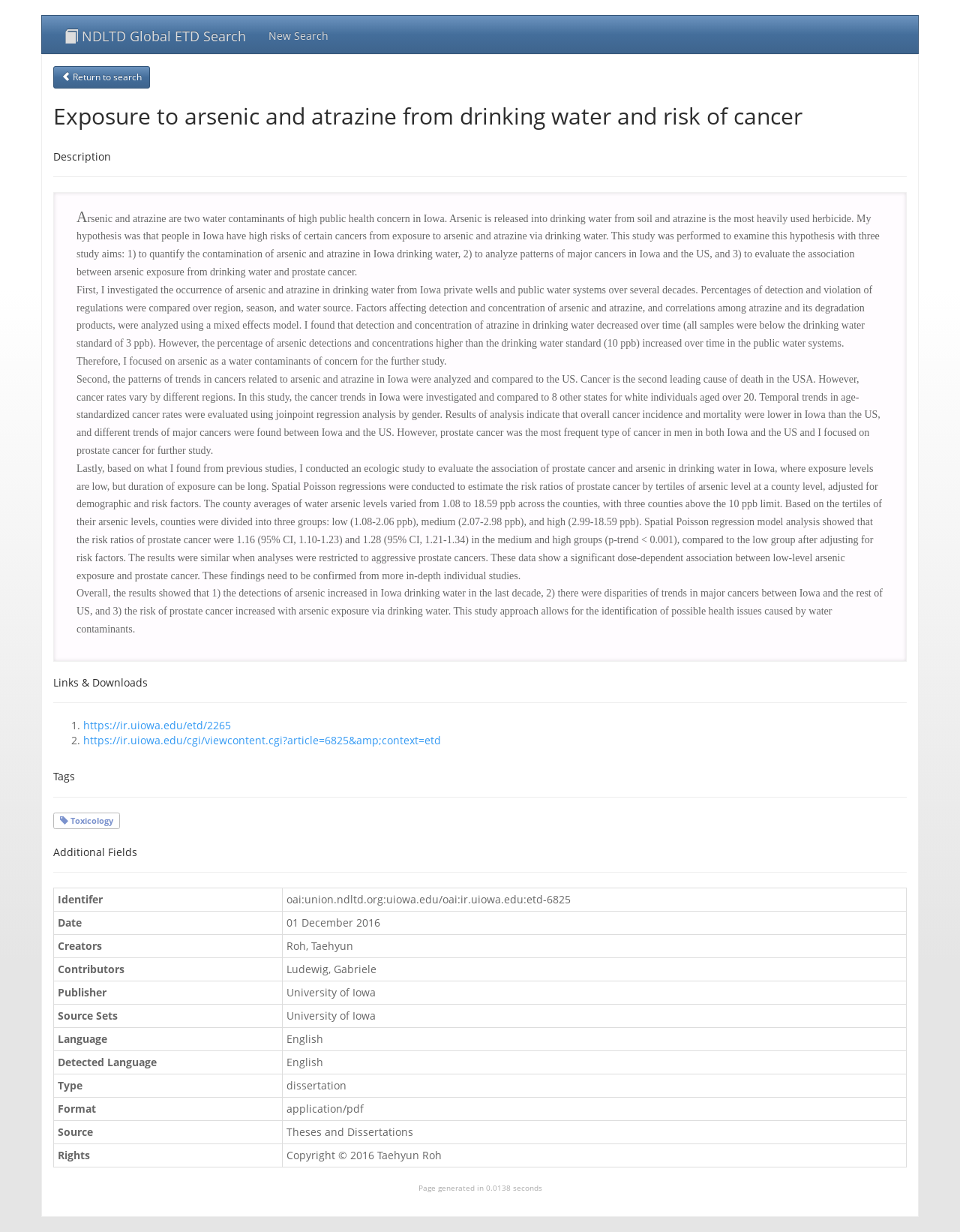Describe all the key features of the webpage in detail.

The webpage is titled "Global ETD Search" and has a prominent link to "NDLTD Global ETD Search" at the top left corner. Below this, there is a link to "New Search" and another link to "Return to search" on the top left side. 

The main content of the page is a research paper titled "Exposure to arsenic and atrazine from drinking water and risk of cancer". The paper has a description section that outlines the study's aims, which are to quantify the contamination of arsenic and atrazine in Iowa drinking water, analyze patterns of major cancers in Iowa and the US, and evaluate the association between arsenic exposure from drinking water and prostate cancer. 

The paper is divided into three sections. The first section discusses the occurrence of arsenic and atrazine in drinking water from Iowa private wells and public water systems over several decades. The second section analyzes the patterns of trends in cancers related to arsenic and atrazine in Iowa and compares them to the US. The third section evaluates the association of prostate cancer and arsenic in drinking water in Iowa.

Below the paper's content, there are links and downloads section, which includes two links to the paper's resources. The page also has a tags section with a link to "Toxicology". Additionally, there is an "Additional Fields" section that contains a table with information about the paper, including its identifier, date, creators, contributors, publisher, and language.

At the bottom of the page, there is a note that indicates the page was generated in 0.0138 seconds.